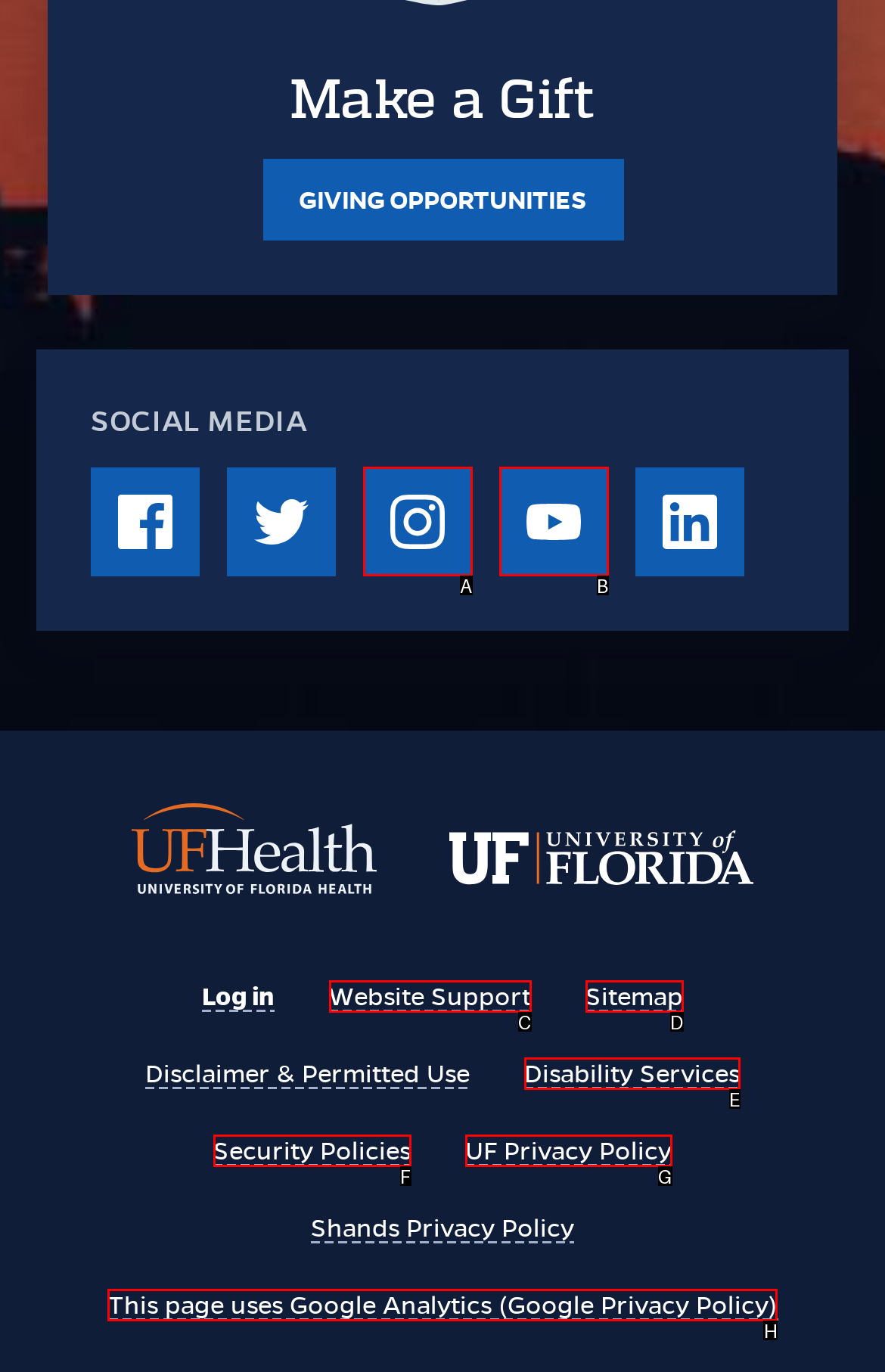Select the letter of the UI element that best matches: Security Policies
Answer with the letter of the correct option directly.

F